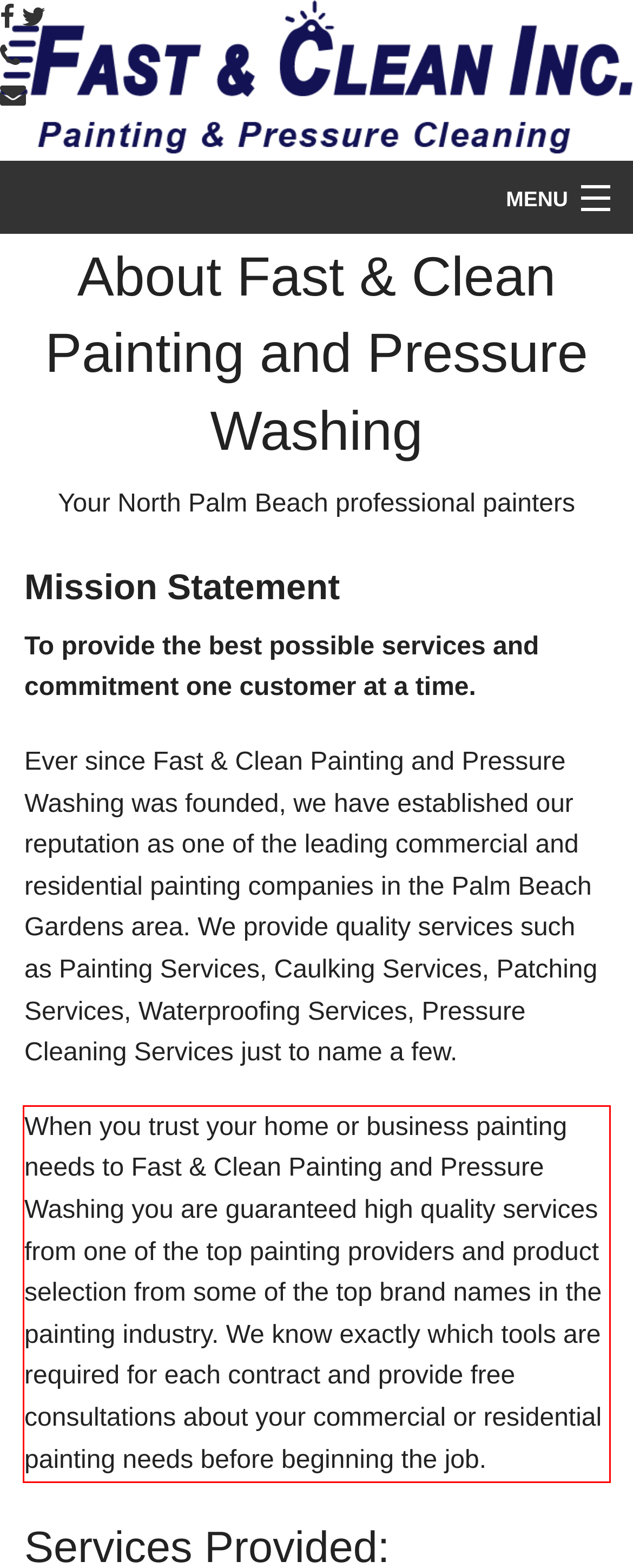You have a screenshot with a red rectangle around a UI element. Recognize and extract the text within this red bounding box using OCR.

When you trust your home or business painting needs to Fast & Clean Painting and Pressure Washing you are guaranteed high quality services from one of the top painting providers and product selection from some of the top brand names in the painting industry. We know exactly which tools are required for each contract and provide free consultations about your commercial or residential painting needs before beginning the job.